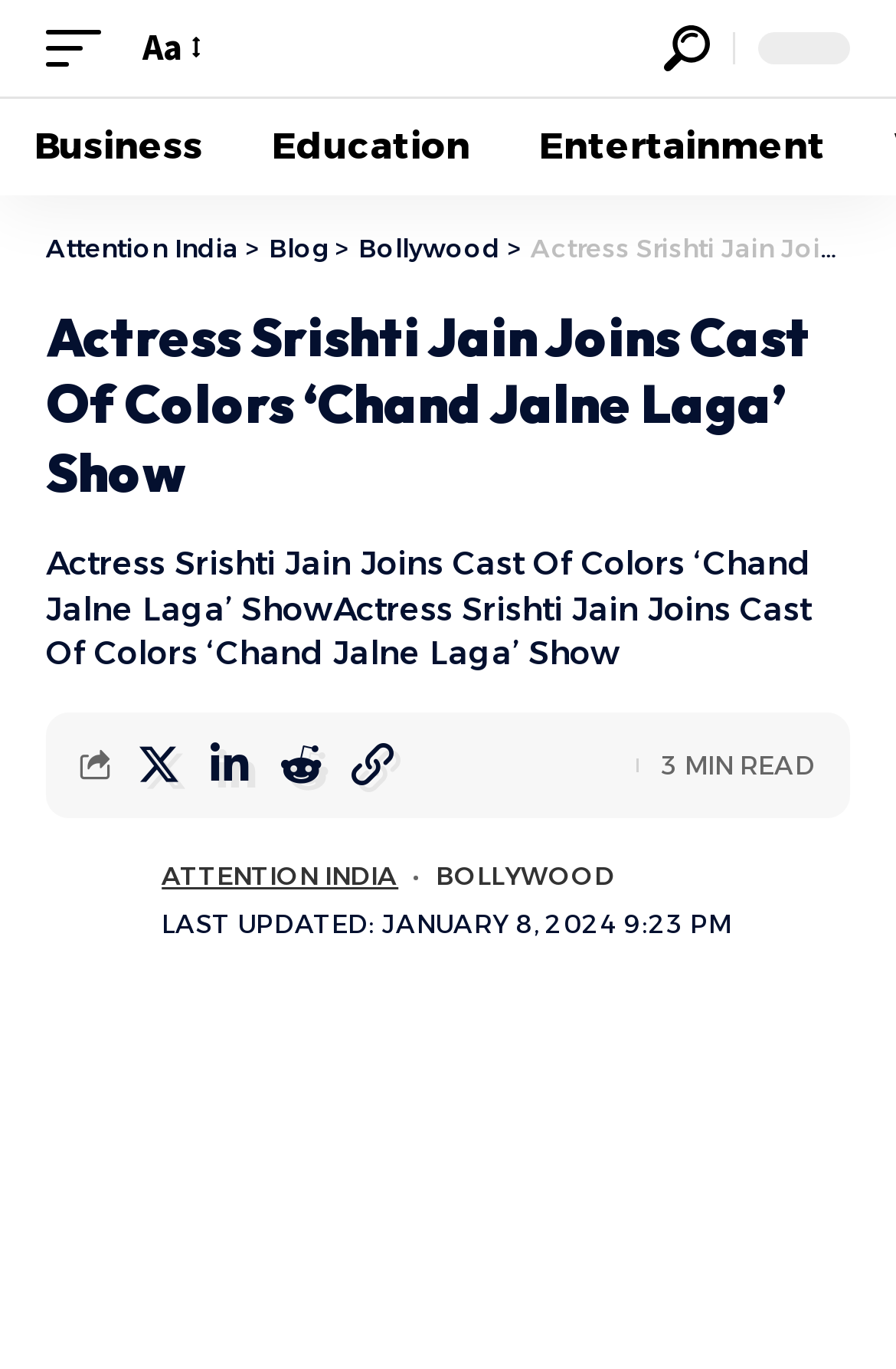Predict the bounding box coordinates of the UI element that matches this description: "Education". The coordinates should be in the format [left, top, right, bottom] with each value between 0 and 1.

[0.265, 0.072, 0.563, 0.143]